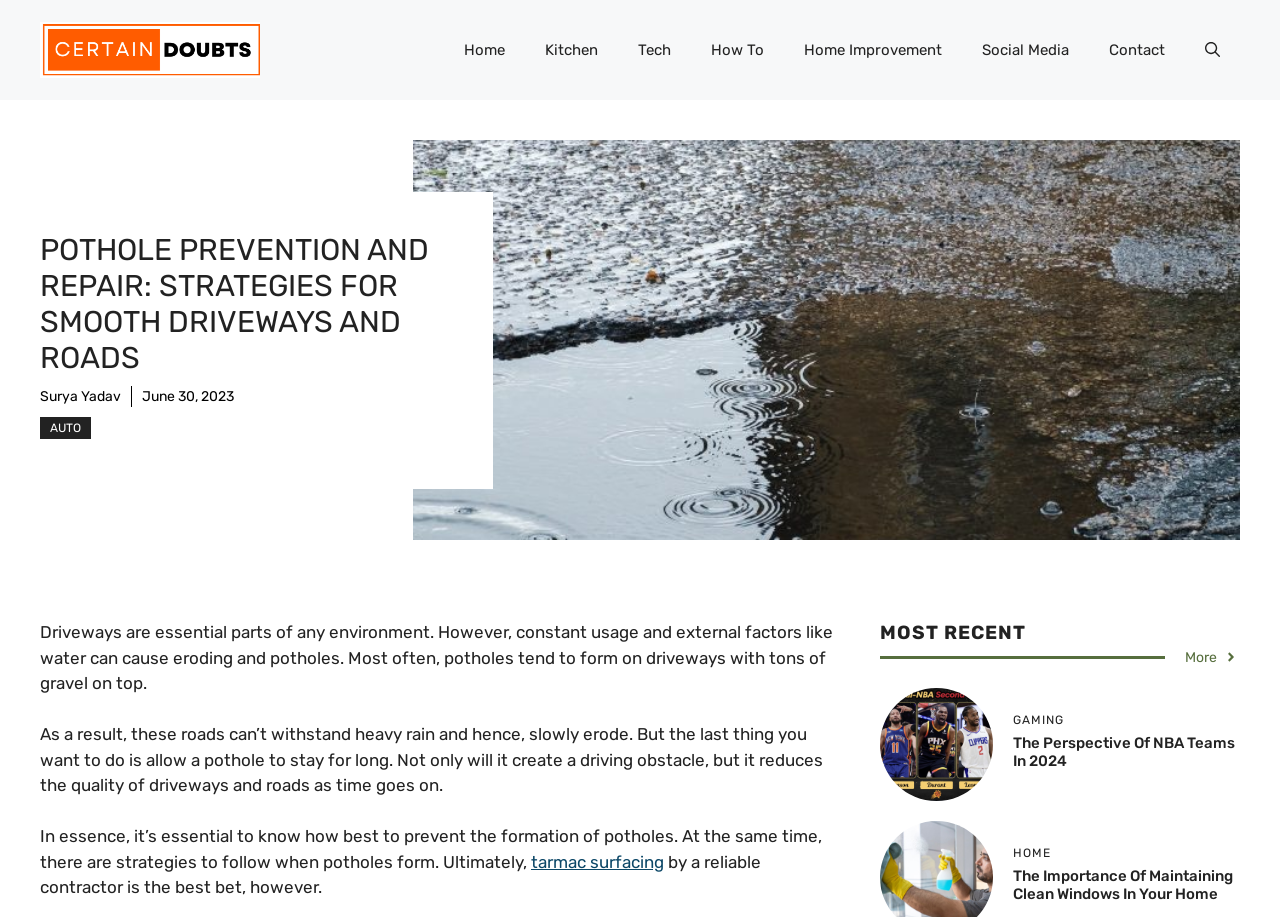Identify the bounding box coordinates of the section to be clicked to complete the task described by the following instruction: "Learn more about tarmac surfacing". The coordinates should be four float numbers between 0 and 1, formatted as [left, top, right, bottom].

[0.415, 0.929, 0.519, 0.95]